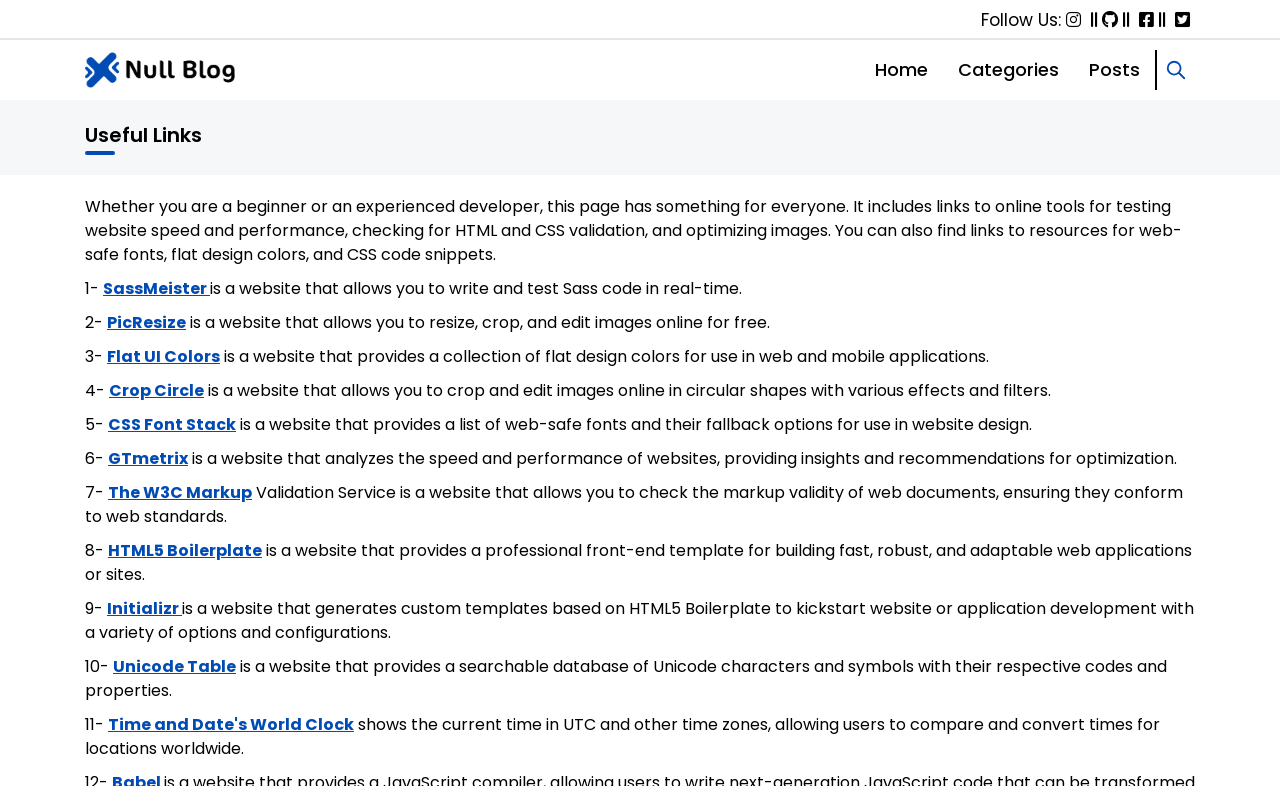Find and indicate the bounding box coordinates of the region you should select to follow the given instruction: "Check out the CSS Font Stack".

[0.084, 0.525, 0.184, 0.555]